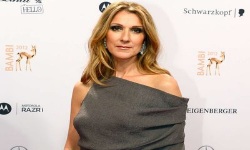Explain the image in a detailed and descriptive way.

This image features a glamorous figure, likely a celebrity, posing confidently at an event, showcasing a sophisticated style. She is dressed in a chic, elegant outfit that drapes gracefully, emphasizing her poise. Her hair flows softly around her shoulders, framing her face, which is adorned with subtle makeup that enhances her natural beauty. The backdrop appears to be a formal affair, indicated by the branding and logos visible behind her, suggesting this setting is part of a prestigious award ceremony or gala. The overall atmosphere exudes luxury and celebration, highlighting her prominence in the entertainment industry.